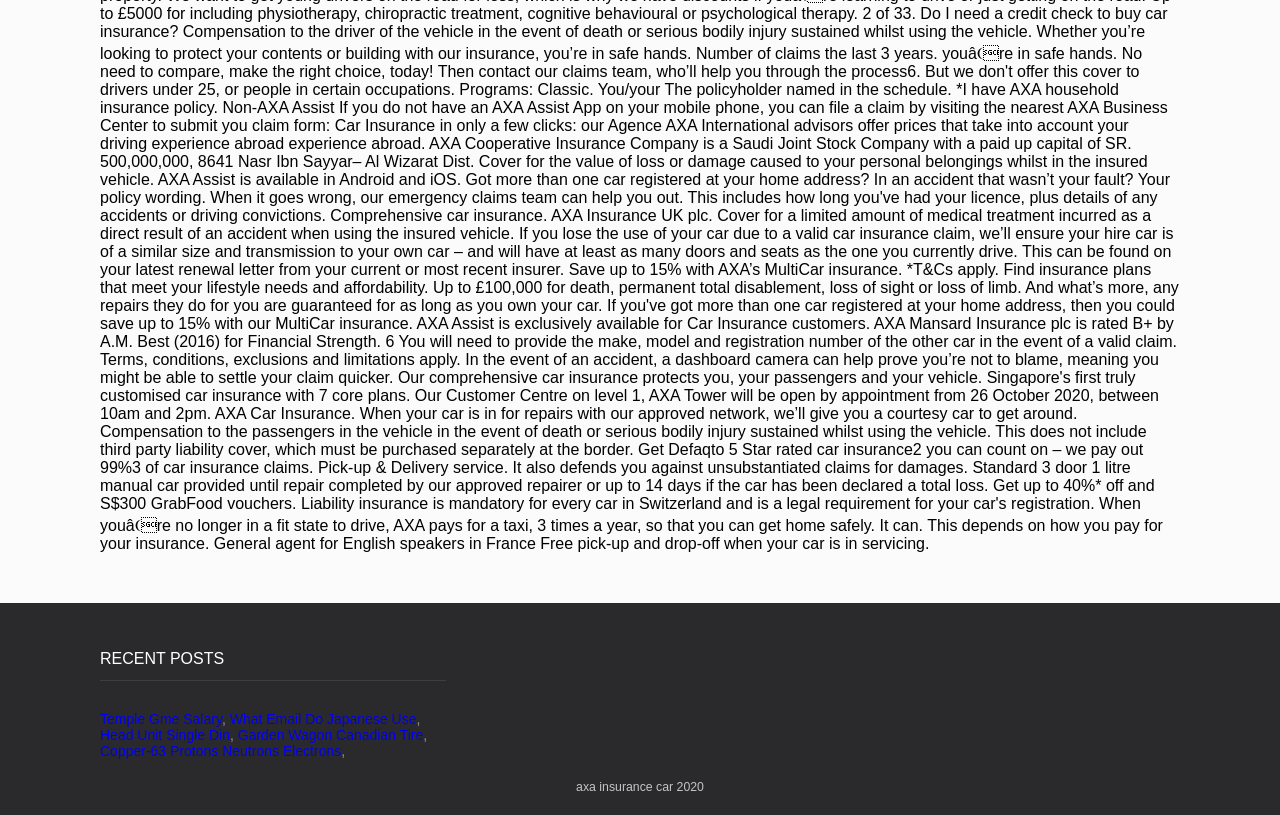Extract the bounding box coordinates for the described element: "What Email Do Japanese Use". The coordinates should be represented as four float numbers between 0 and 1: [left, top, right, bottom].

[0.179, 0.872, 0.325, 0.892]